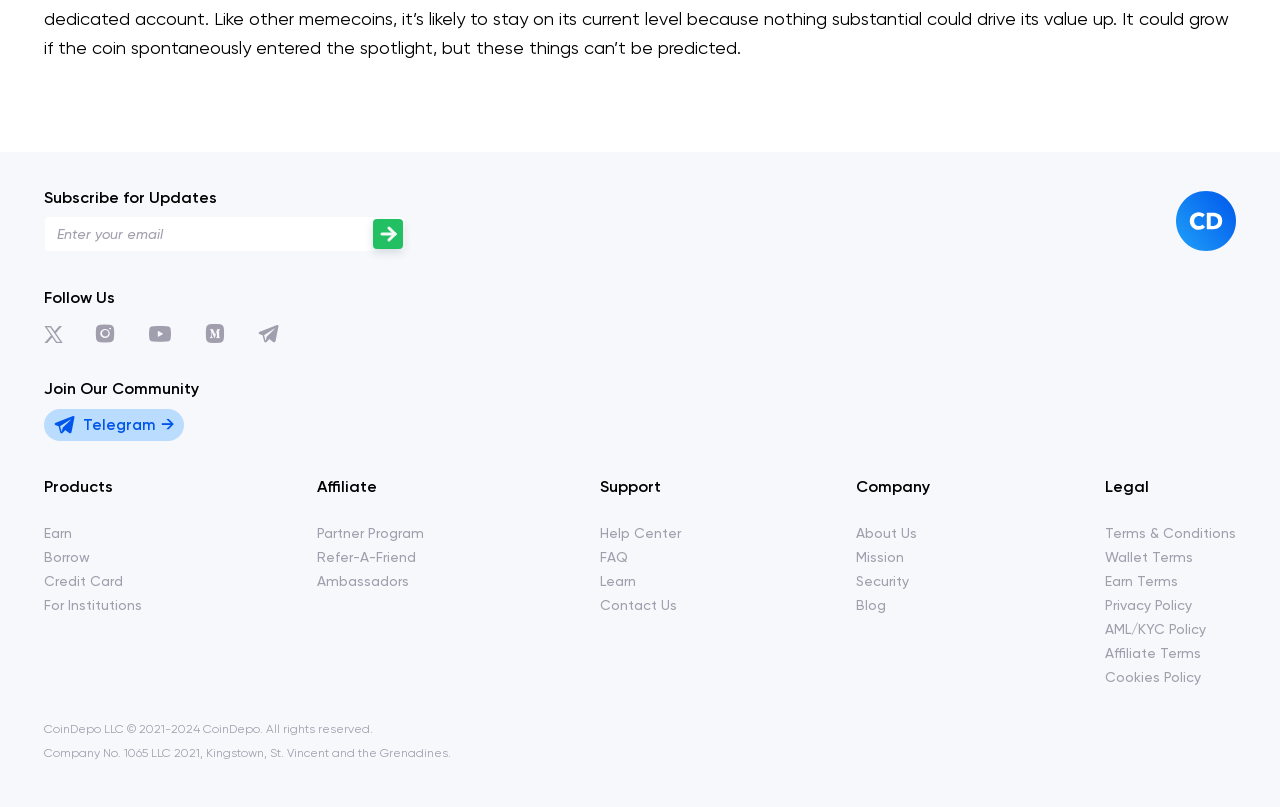How many links are available under the 'Legal' section?
Please provide a comprehensive answer based on the details in the screenshot.

I counted the number of links under the 'Legal' section, which are 'Terms & Conditions', 'Wallet Terms', 'Earn Terms', 'Privacy Policy', 'AML/KYC Policy', and 'Affiliate Terms'. Therefore, there are 6 links available under the 'Legal' section.